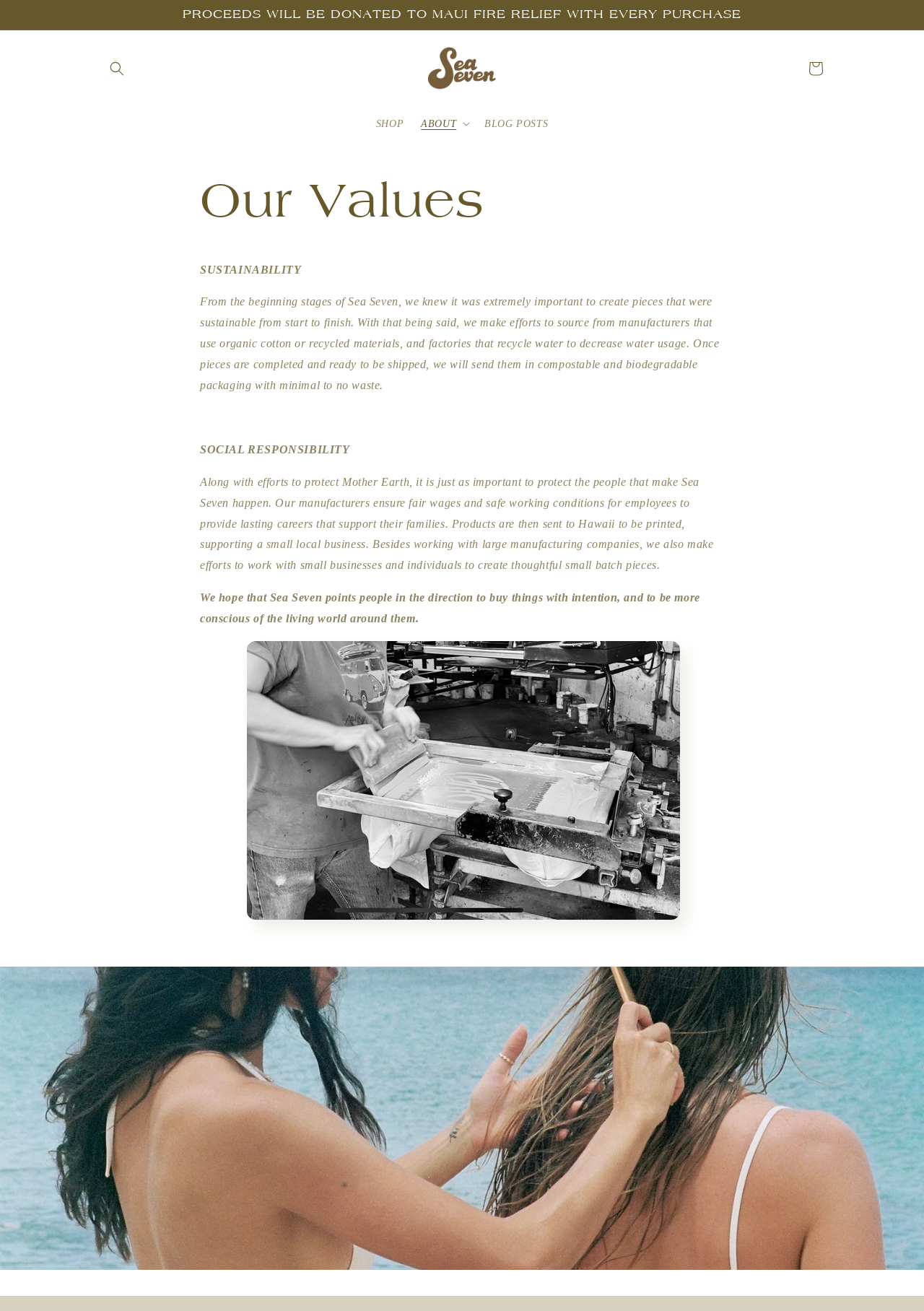Provide a one-word or short-phrase response to the question:
What kind of materials does Sea Seven use?

Organic cotton or recycled materials